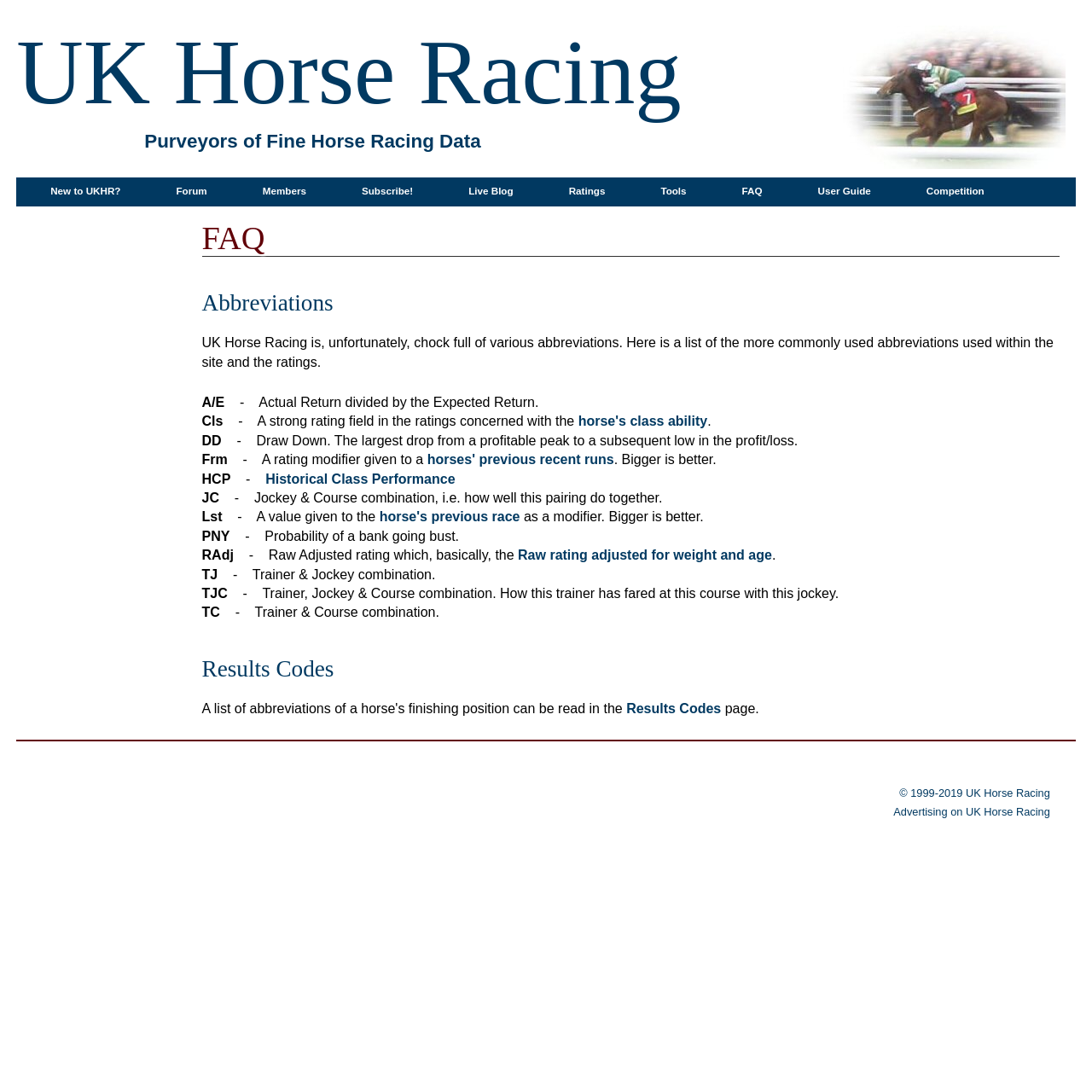Please determine the bounding box coordinates of the area that needs to be clicked to complete this task: 'Check the definition of 'HCP''. The coordinates must be four float numbers between 0 and 1, formatted as [left, top, right, bottom].

[0.185, 0.432, 0.243, 0.445]